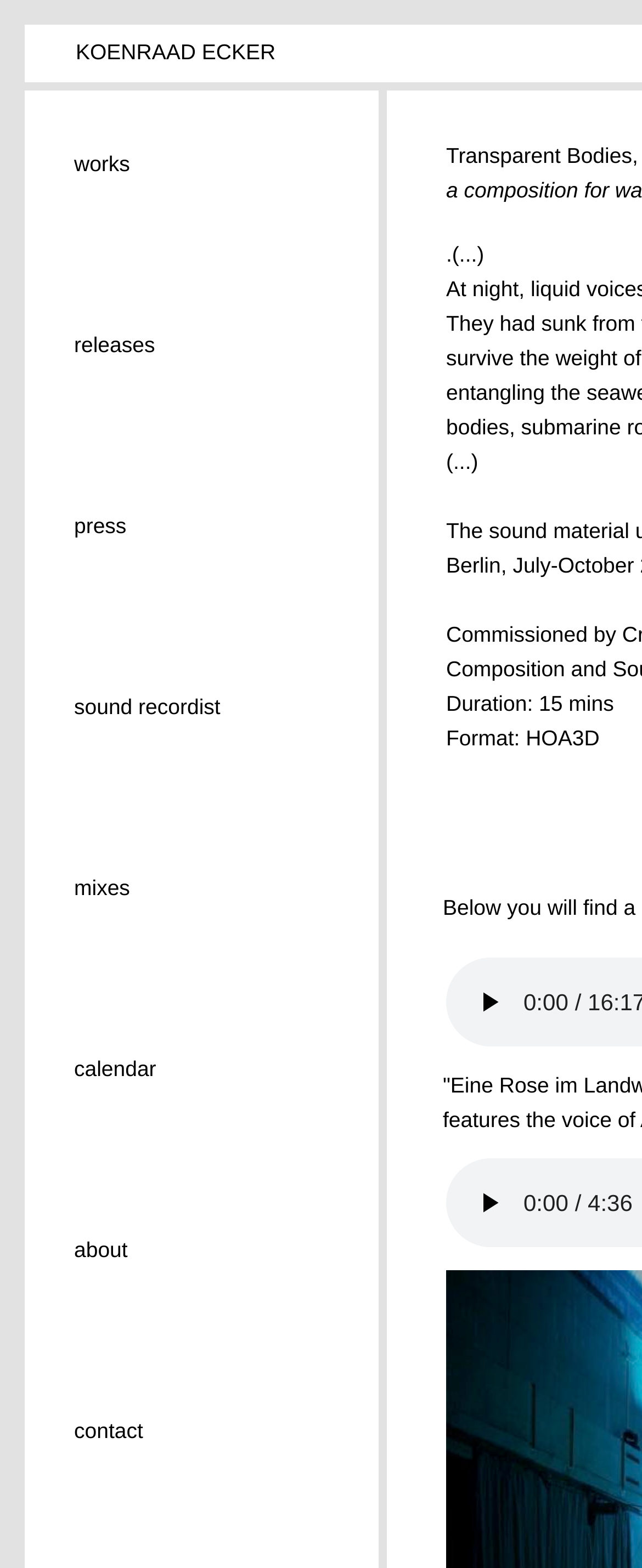Answer the following query concisely with a single word or phrase:
How long does the audio last?

15 mins